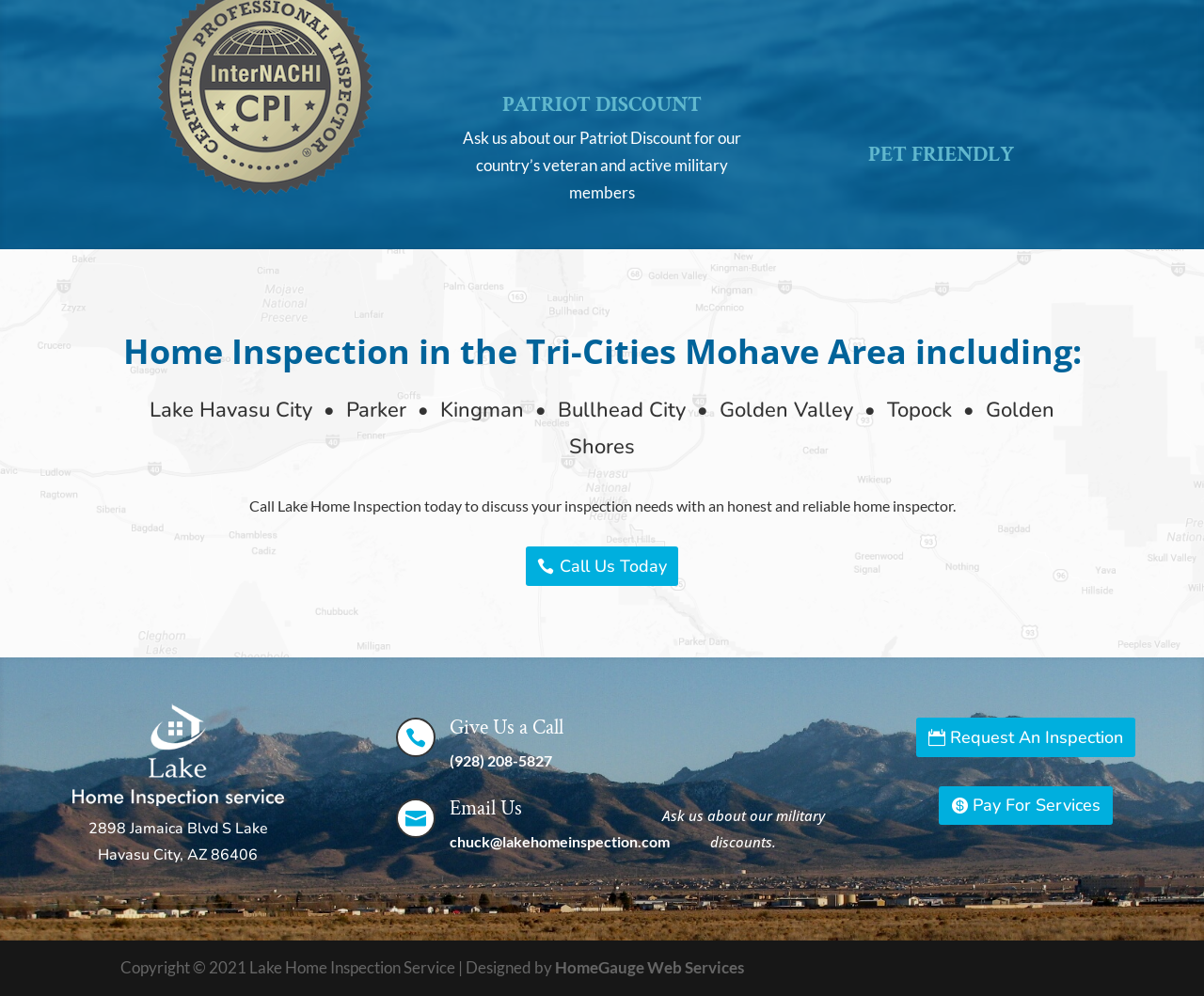Please mark the clickable region by giving the bounding box coordinates needed to complete this instruction: "Give Us a Call".

[0.373, 0.717, 0.468, 0.744]